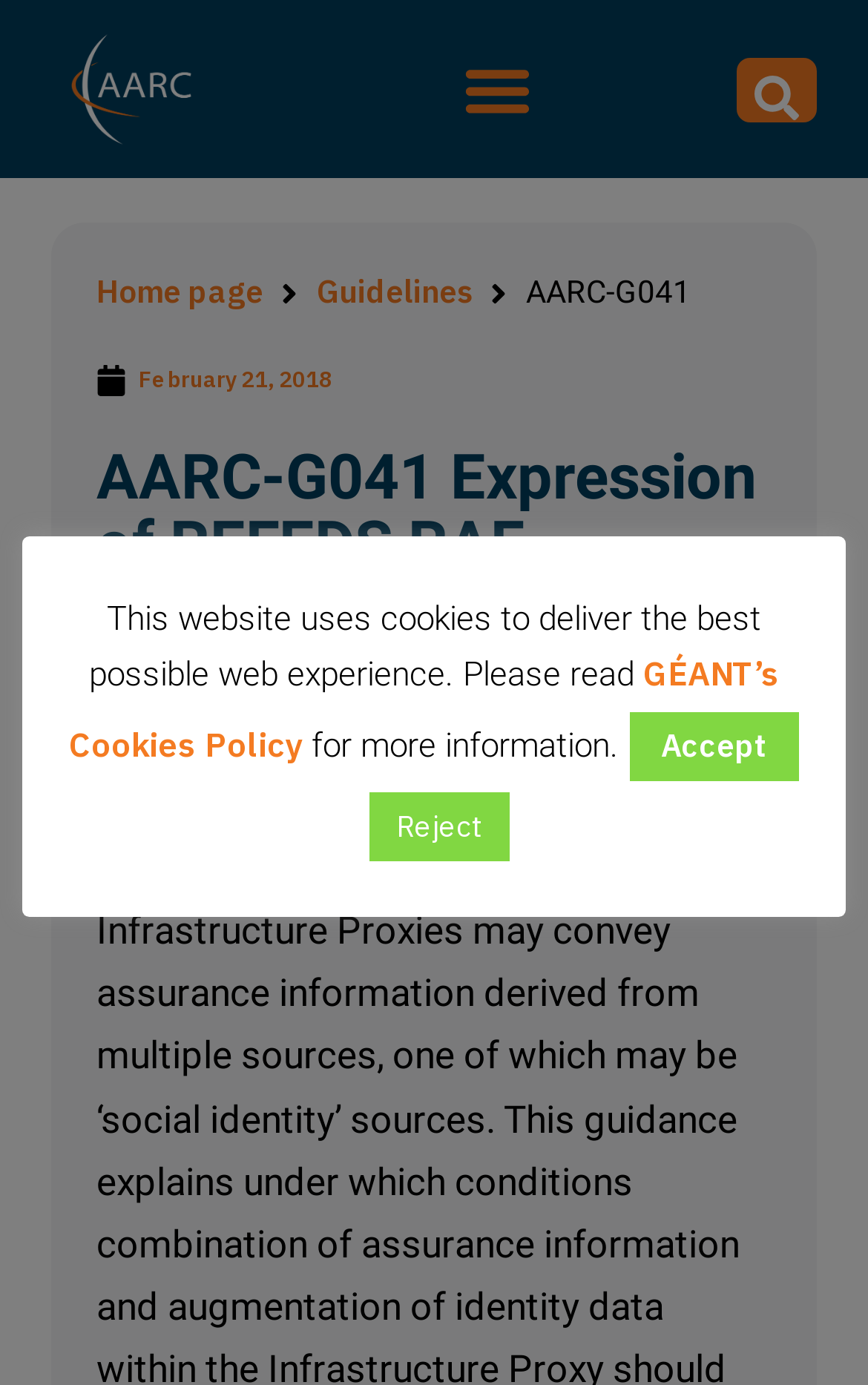Please determine the bounding box coordinates for the element that should be clicked to follow these instructions: "Go to the Home page".

[0.111, 0.193, 0.304, 0.23]